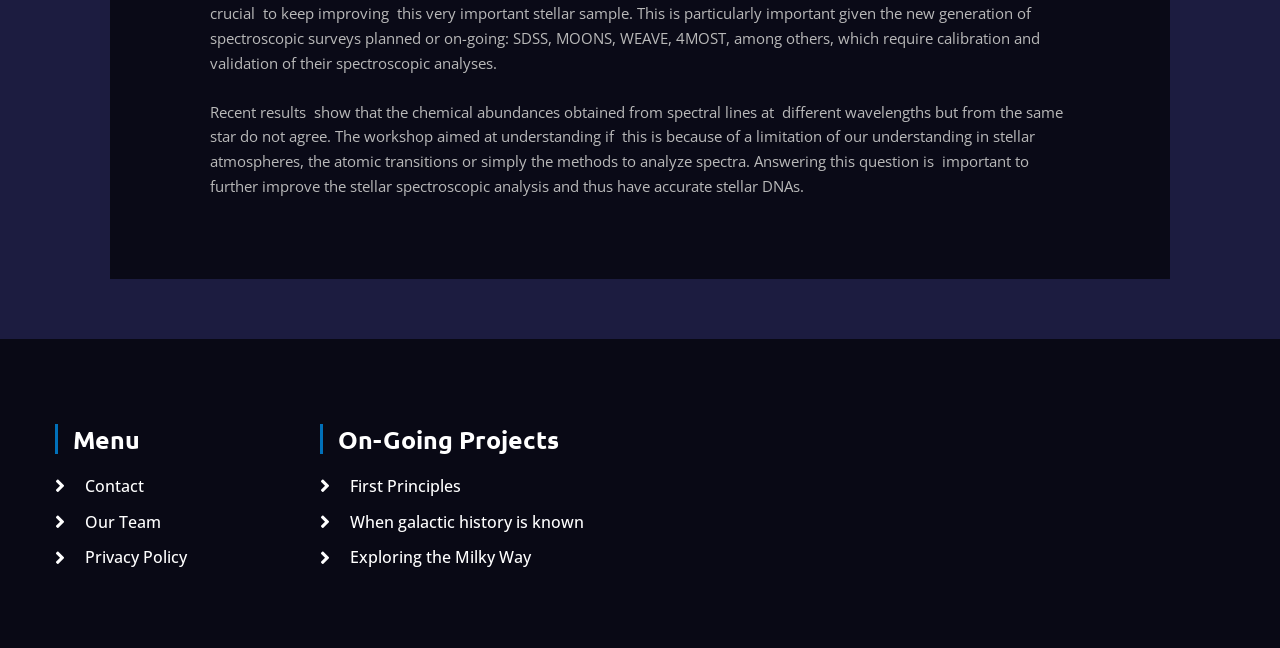What is the position of the 'On-Going Projects' heading?
Using the image, respond with a single word or phrase.

Below the static text